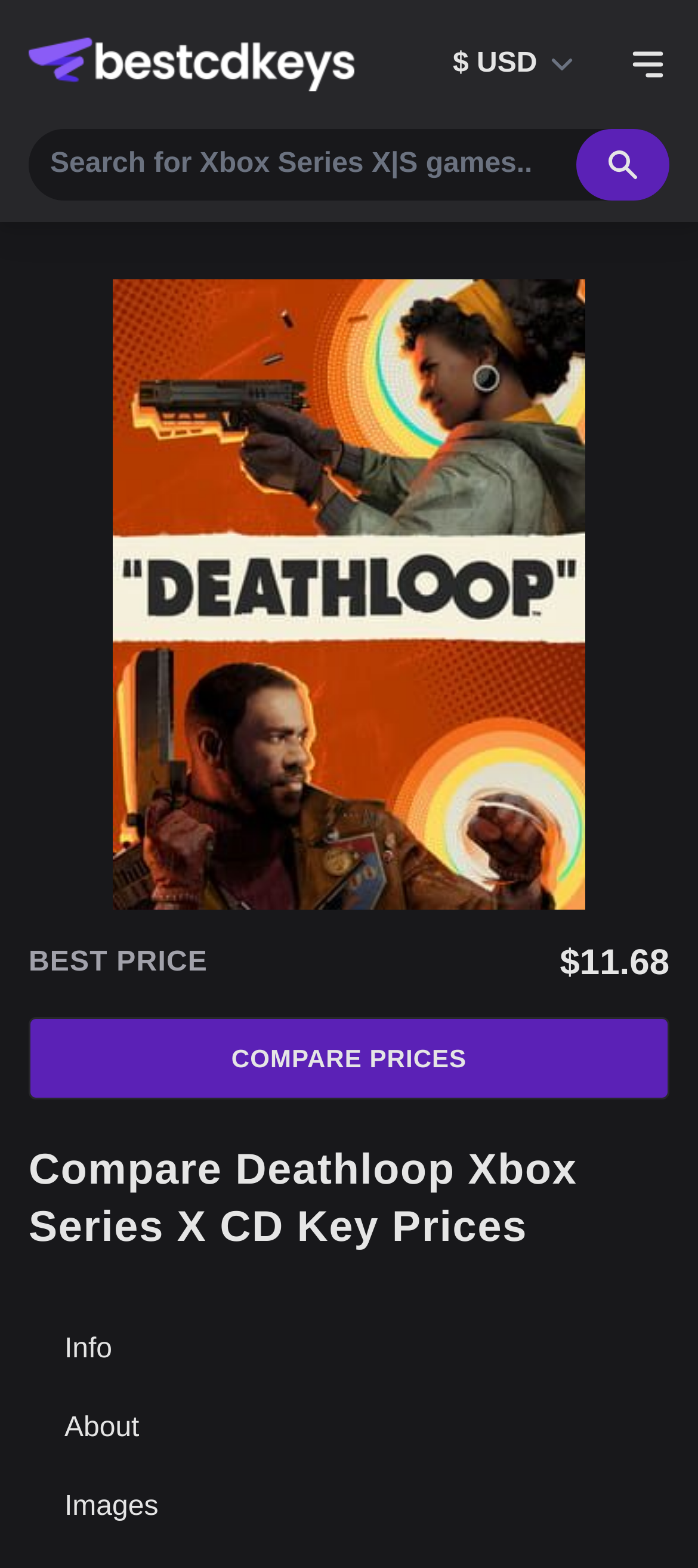Find the primary header on the webpage and provide its text.

Compare Deathloop Xbox Series X CD Key Prices